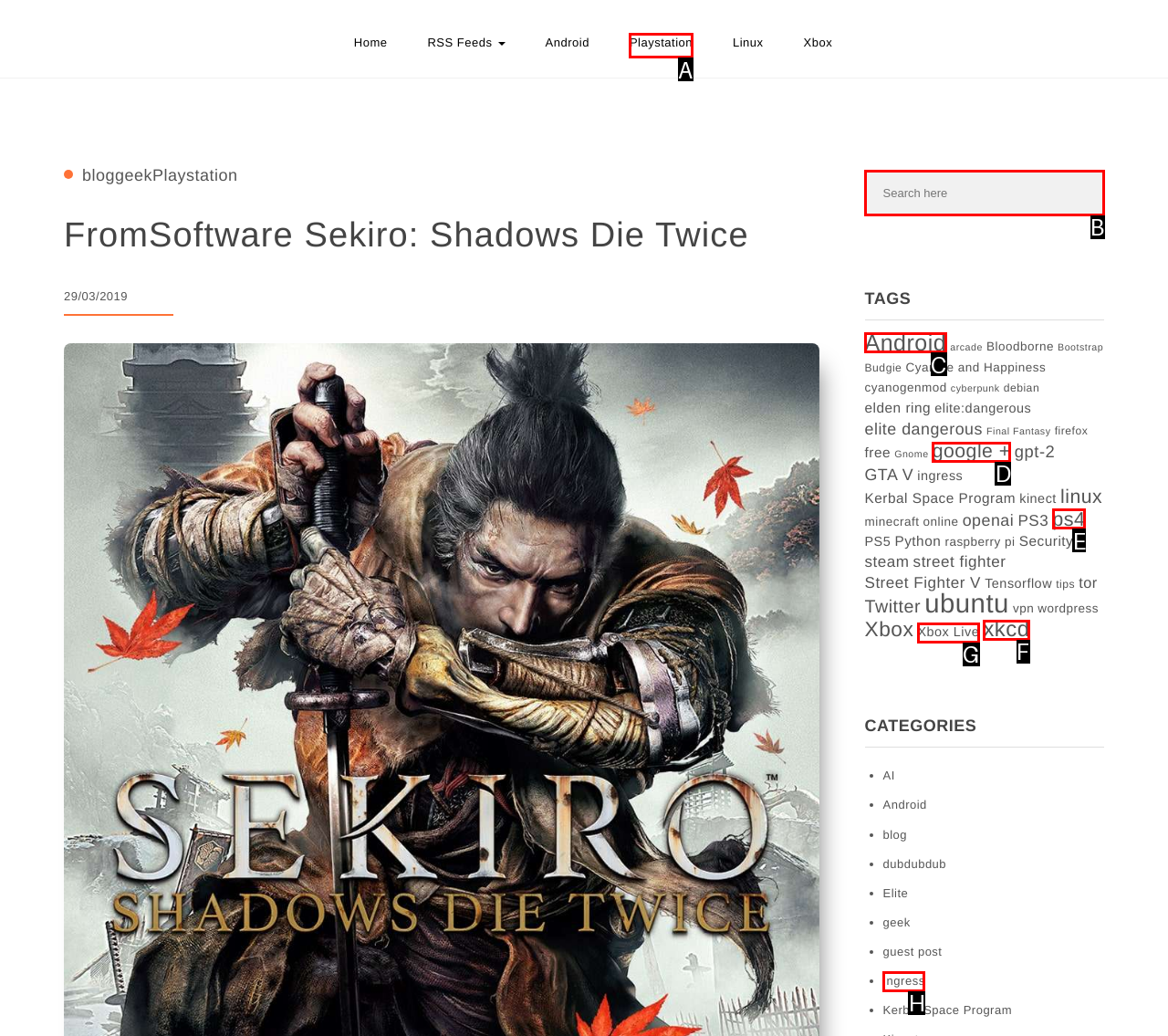Decide which letter you need to select to fulfill the task: Go to the Playstation page
Answer with the letter that matches the correct option directly.

A